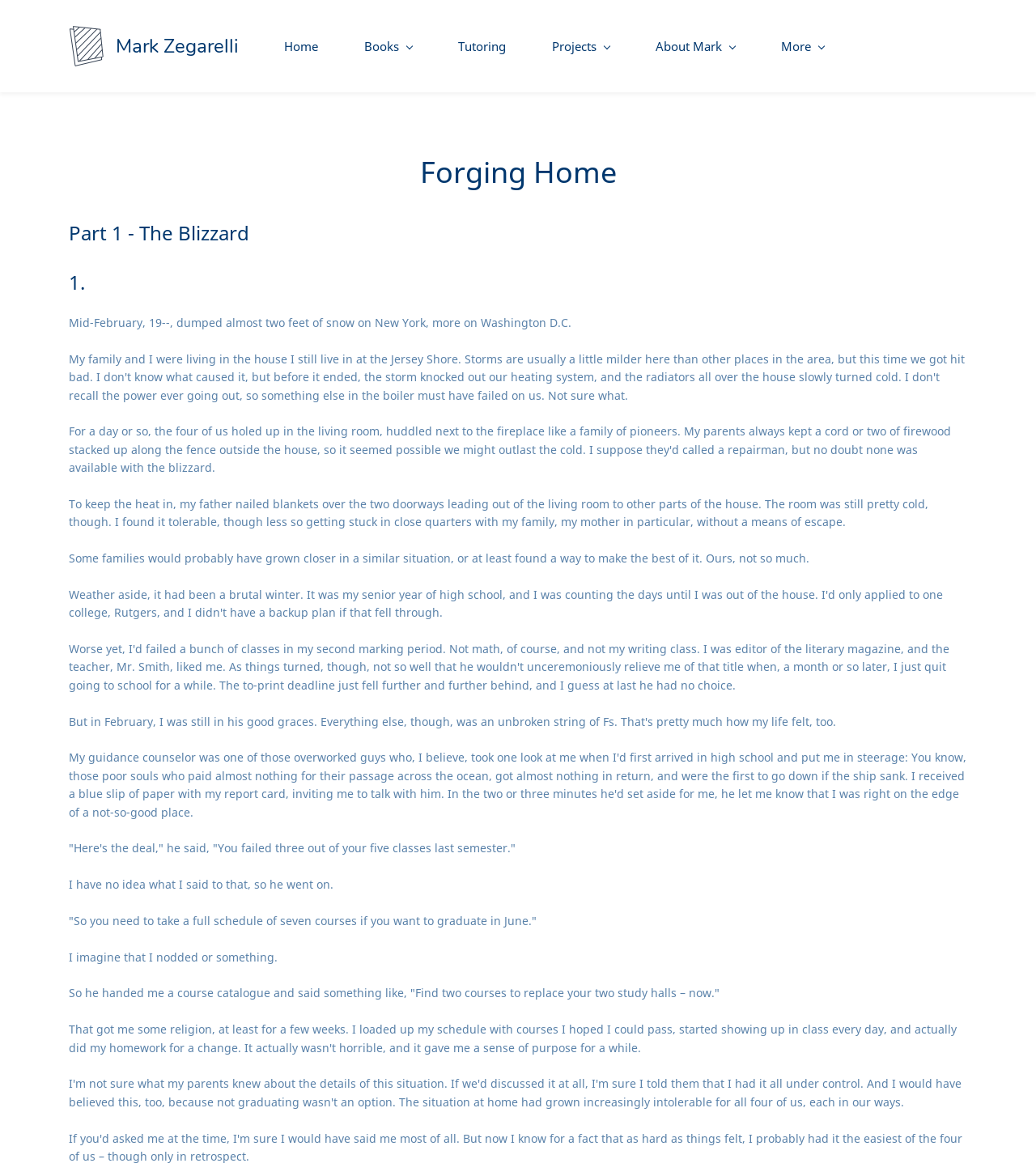How many courses does the protagonist need to take to graduate in June?
Using the image, respond with a single word or phrase.

7